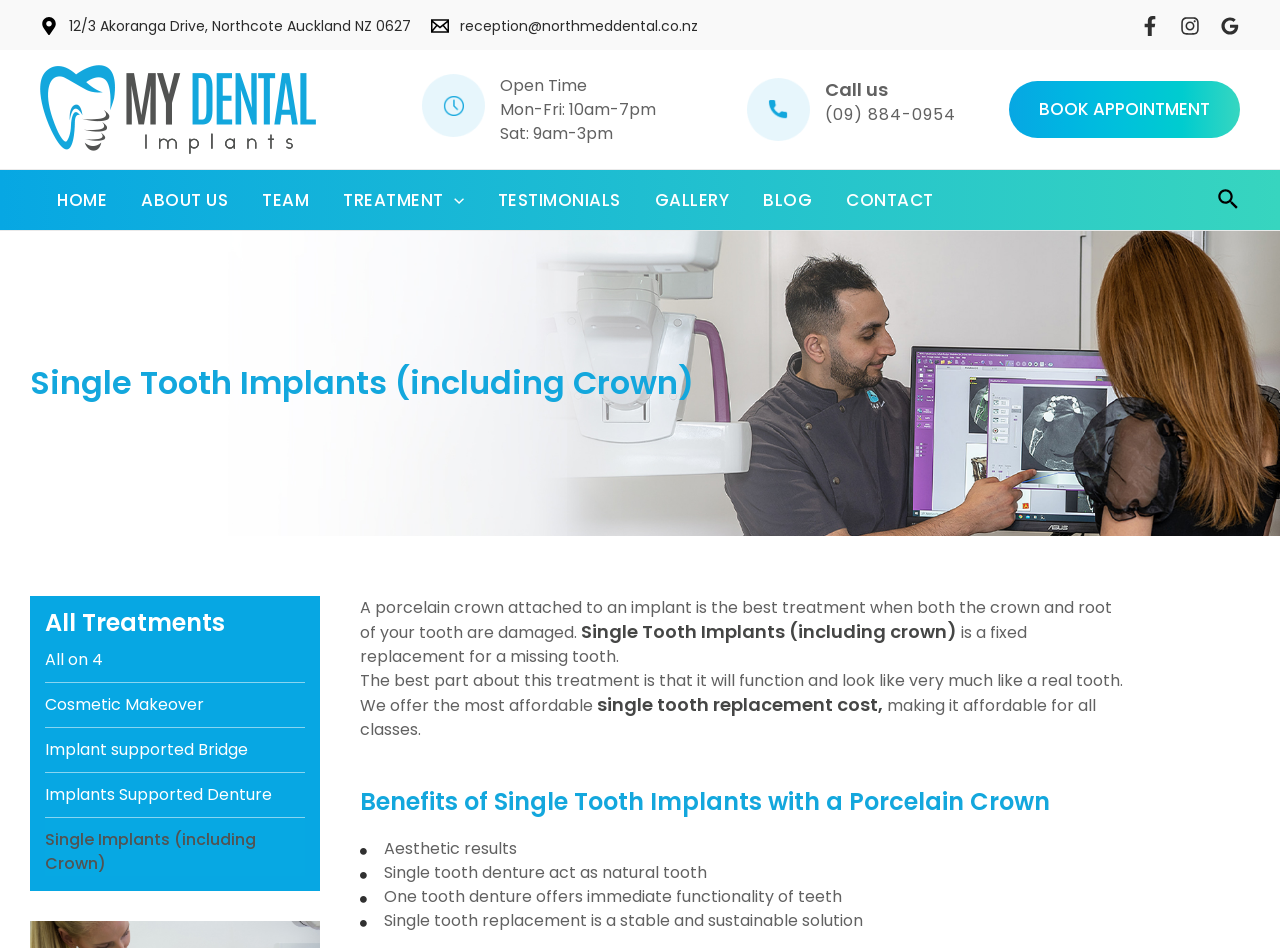What is the address of the dental clinic?
Please provide a single word or phrase in response based on the screenshot.

12/3 Akoranga Drive, Northcote Auckland NZ 0627